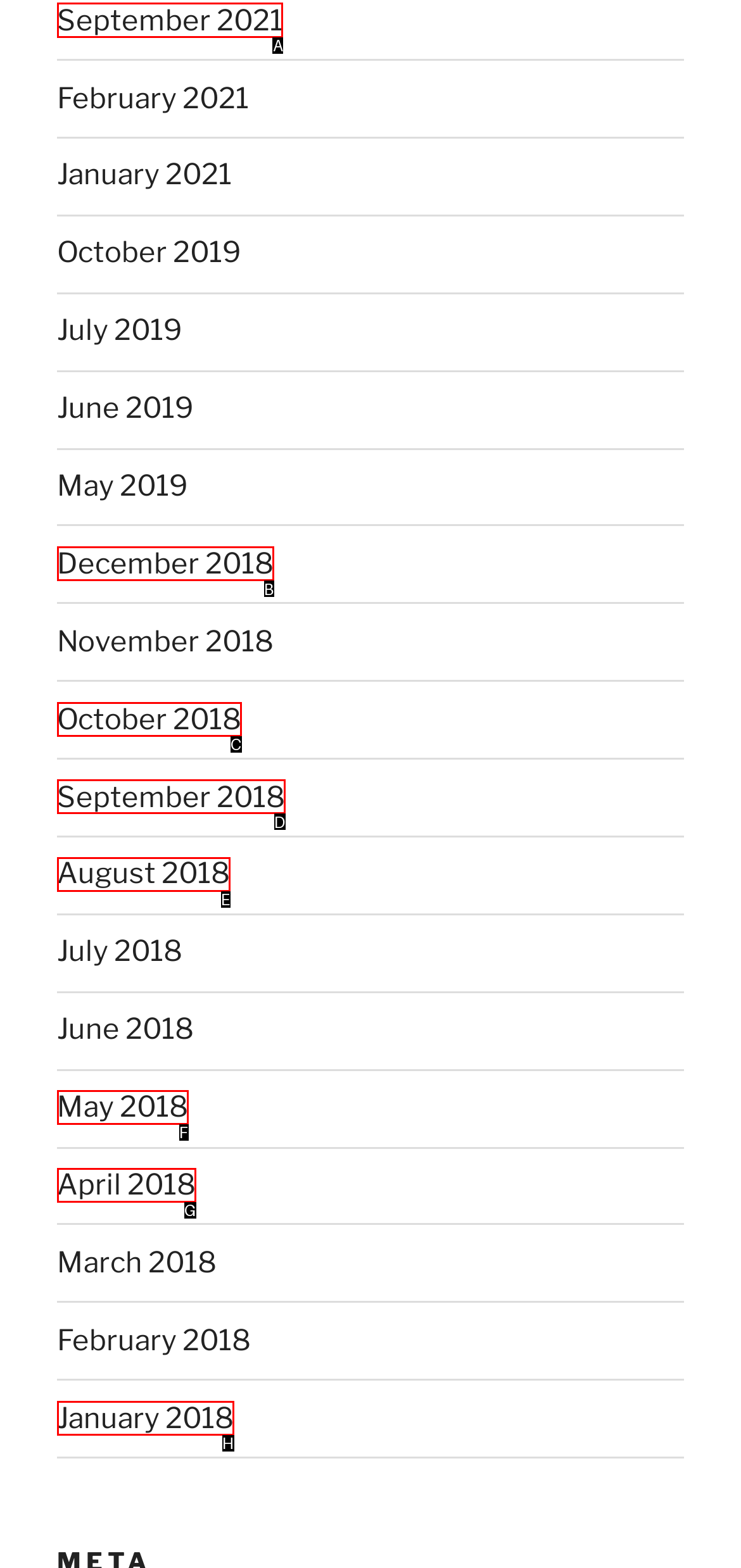Select the proper UI element to click in order to perform the following task: view September 2021. Indicate your choice with the letter of the appropriate option.

A